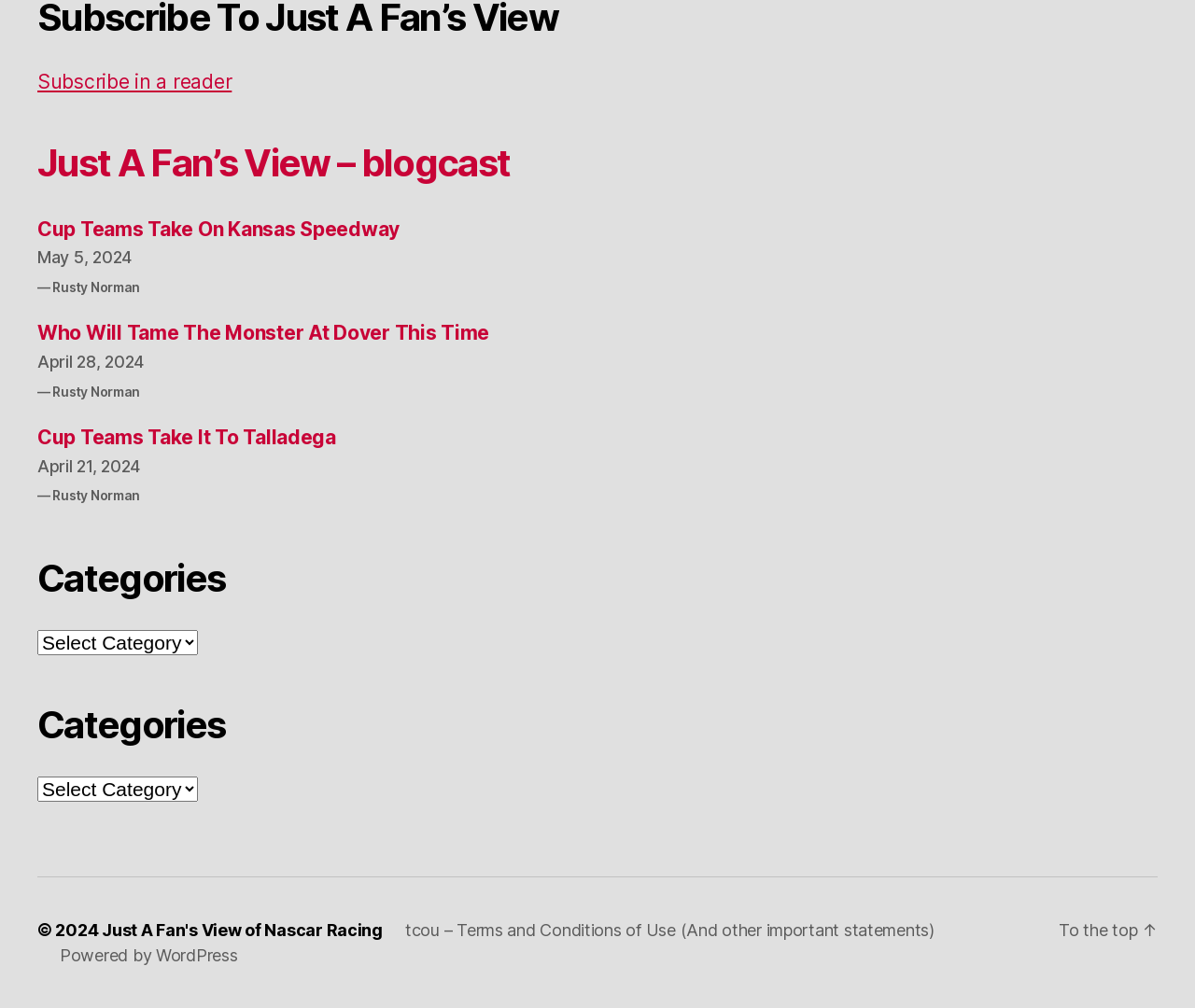Provide your answer in one word or a succinct phrase for the question: 
What is the category selection method?

ComboBox